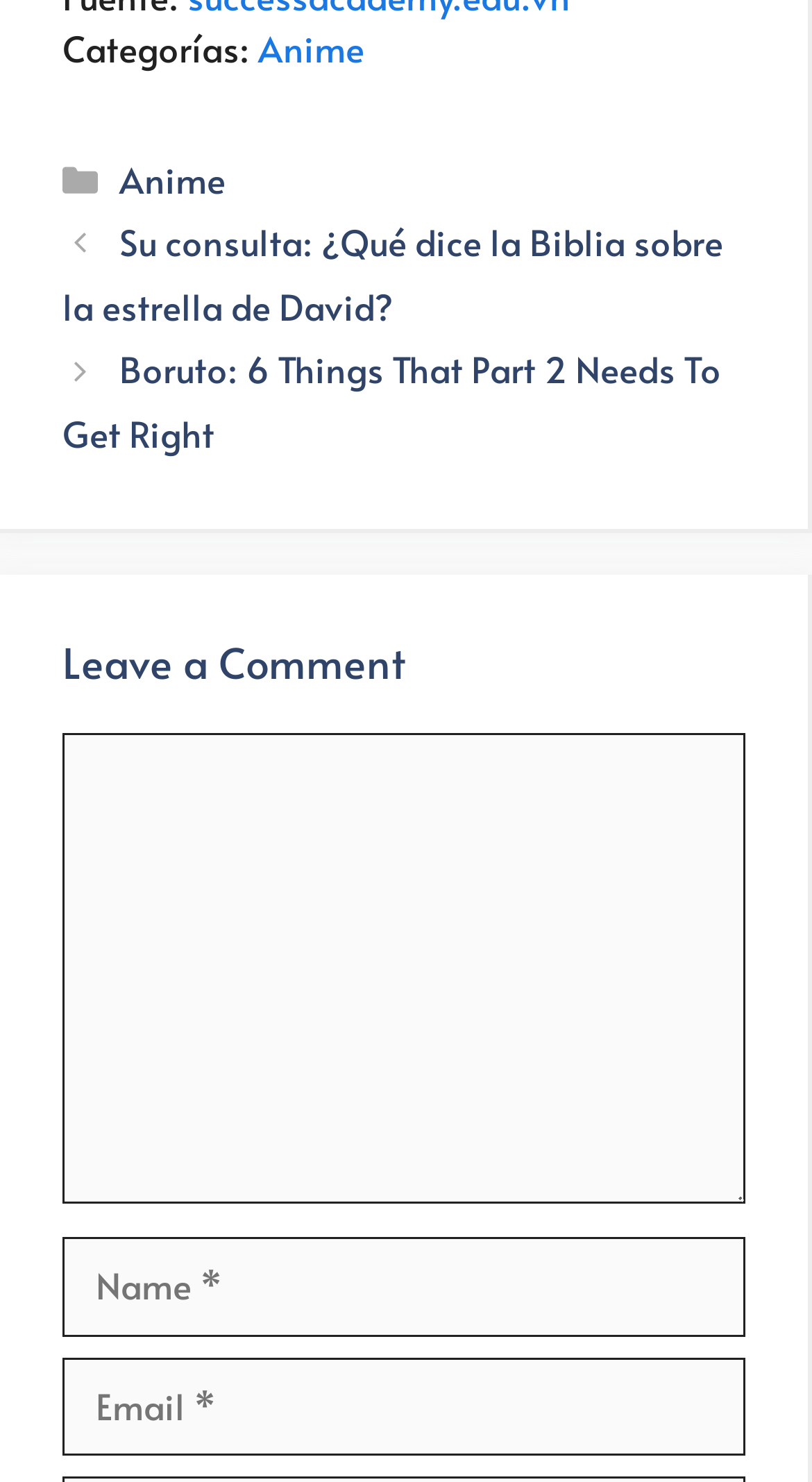What is the purpose of the 'Posts' section?
Using the image as a reference, give a one-word or short phrase answer.

To display article links